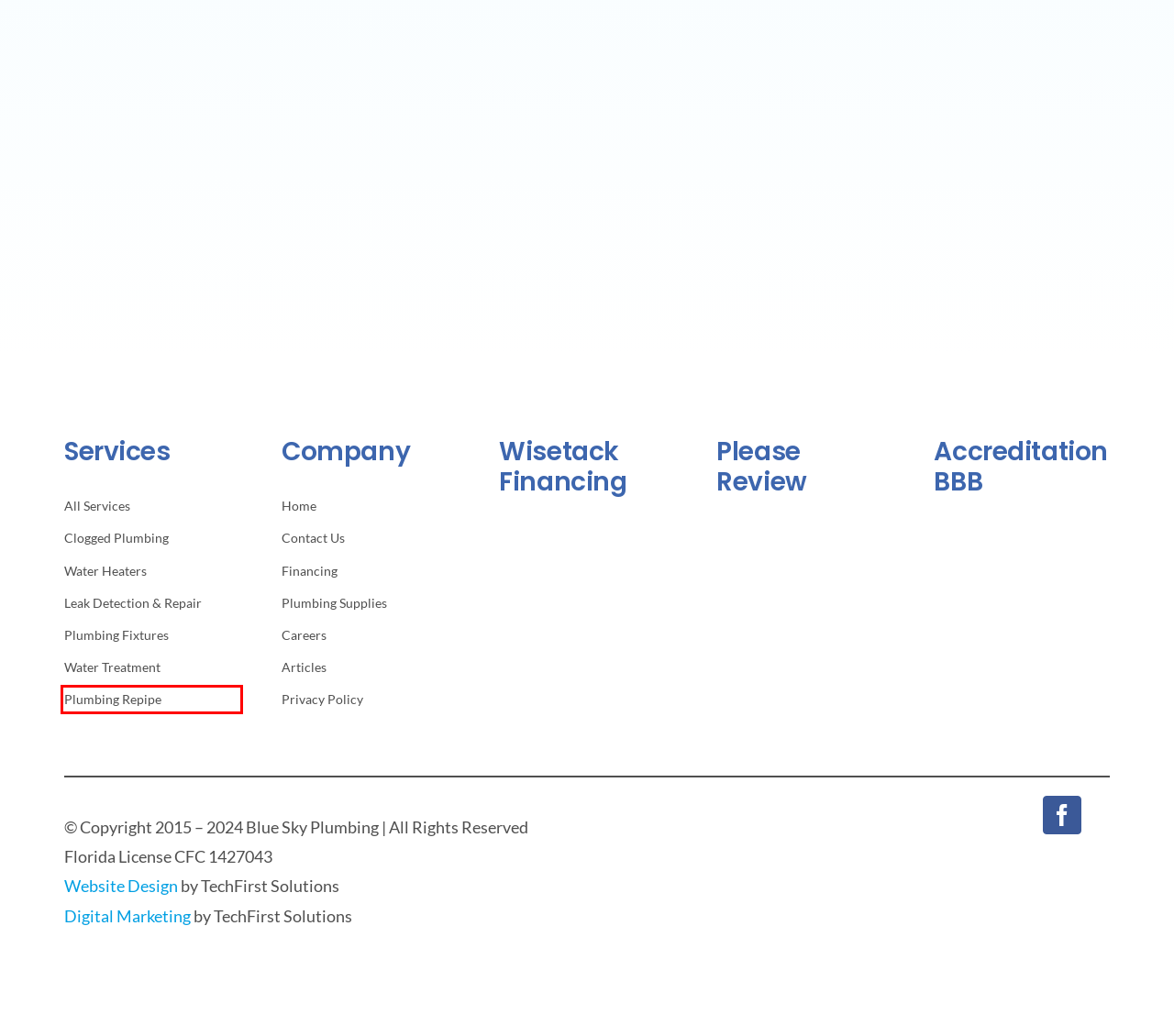Observe the provided screenshot of a webpage with a red bounding box around a specific UI element. Choose the webpage description that best fits the new webpage after you click on the highlighted element. These are your options:
A. Water Heaters - Blue Sky Plumbing
B. Plumbing Repipe - Blue Sky Plumbing
C. Plumber Home - Blue Sky Plumbing
D. Upgrading - TechFirst Solutions | A Premier Digital Marketing Company
E. Plumbing Fixtures - Blue Sky Plumbing
F. Privacy Policy - Blue Sky Plumbing
G. Water Treatment - Blue Sky Plumbing
H. Clogged Plumbing - Blue Sky Plumbing

B